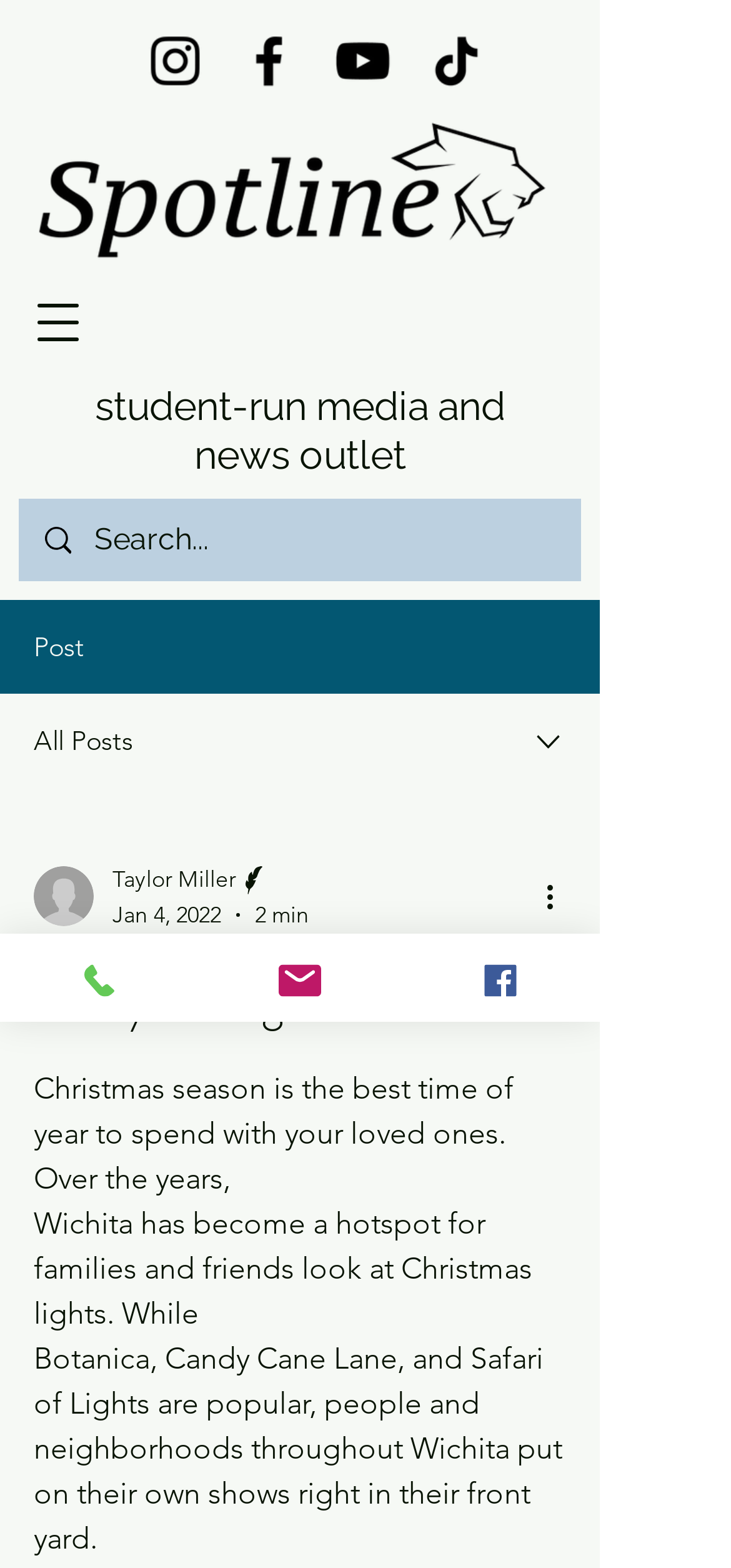Identify the bounding box for the UI element that is described as follows: "Taylor Miller".

[0.154, 0.55, 0.423, 0.573]